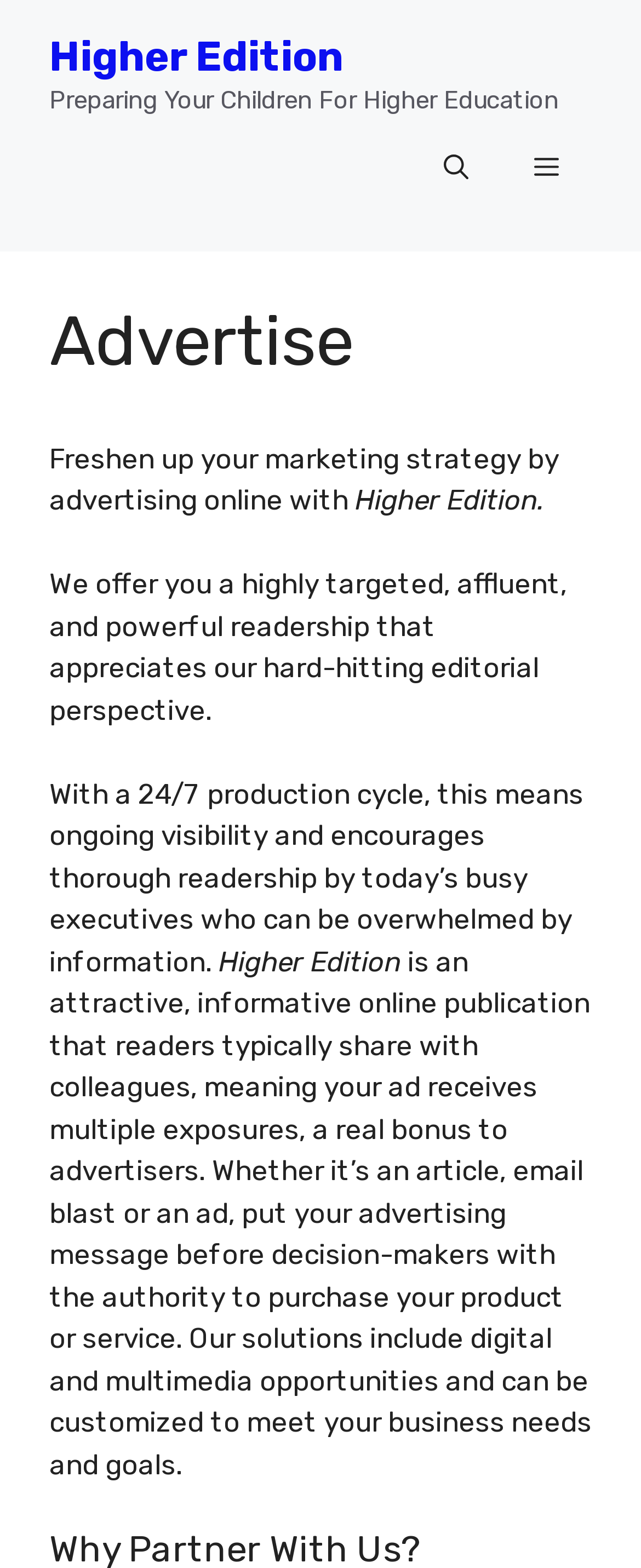What is the target audience of the publication?
Give a single word or phrase as your answer by examining the image.

Affluent and powerful readership